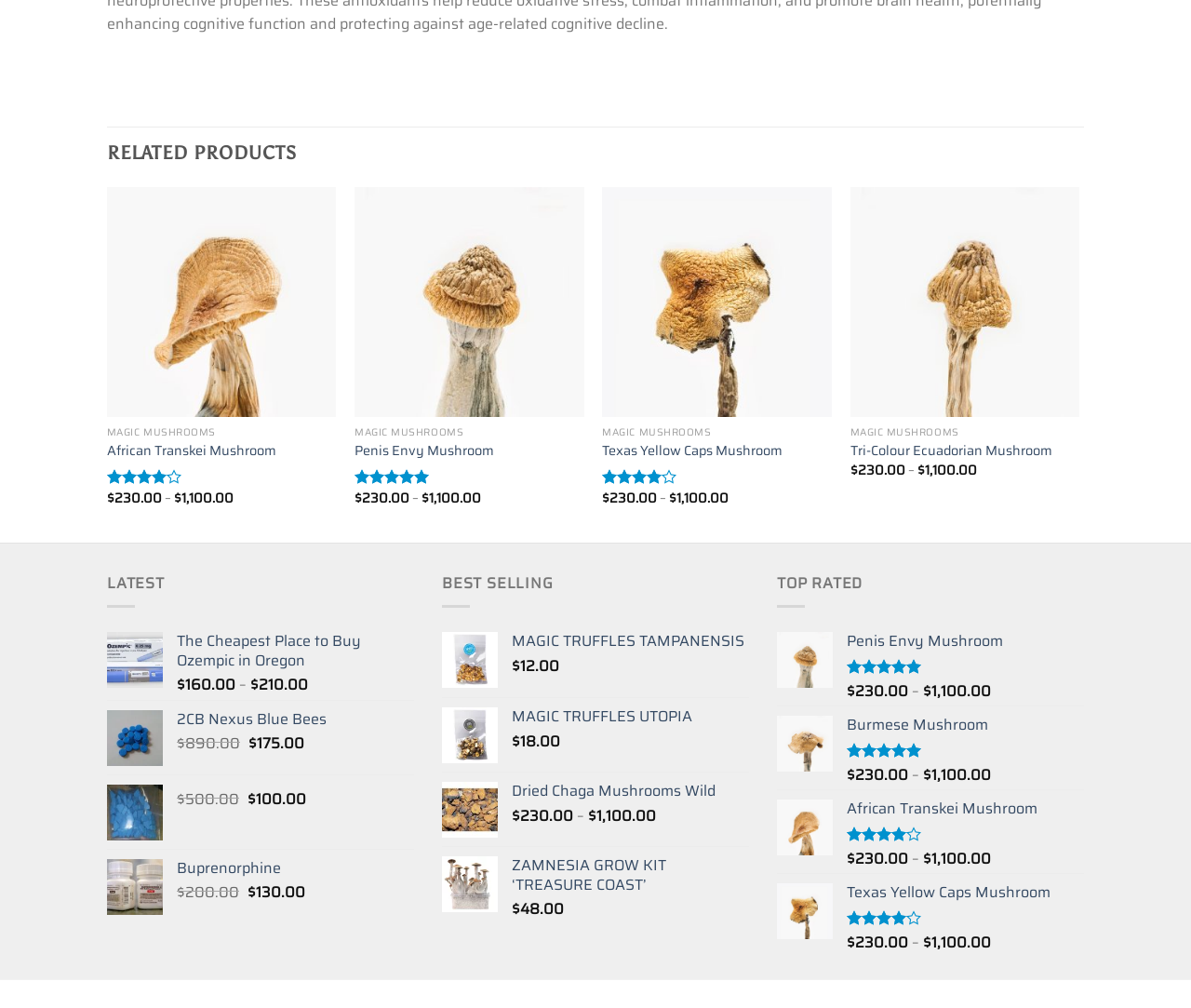Respond with a single word or phrase to the following question: What is the price range of the African Transkei Mushroom?

$230.00 - $1,100.00